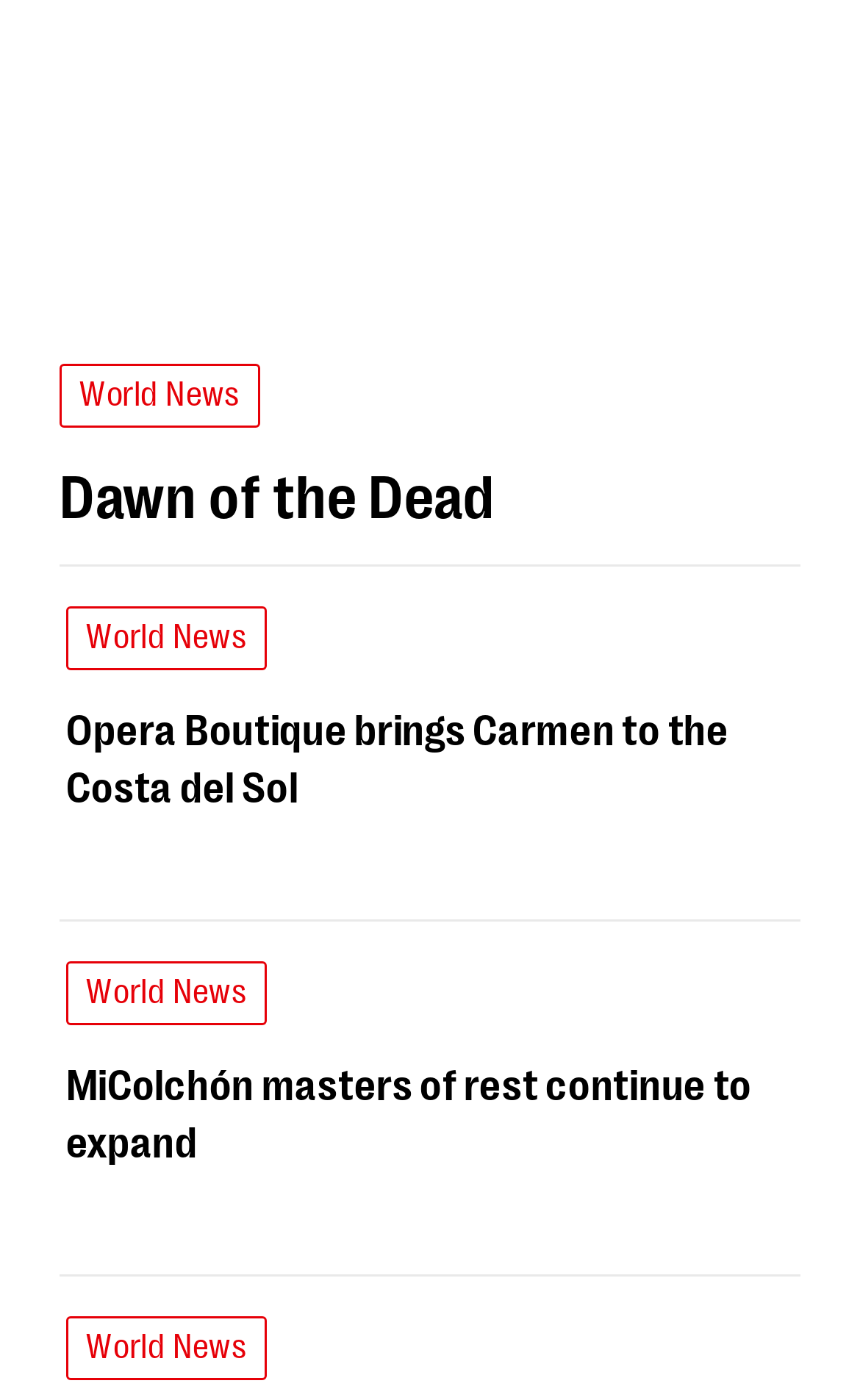How many images are on the page?
Using the picture, provide a one-word or short phrase answer.

1